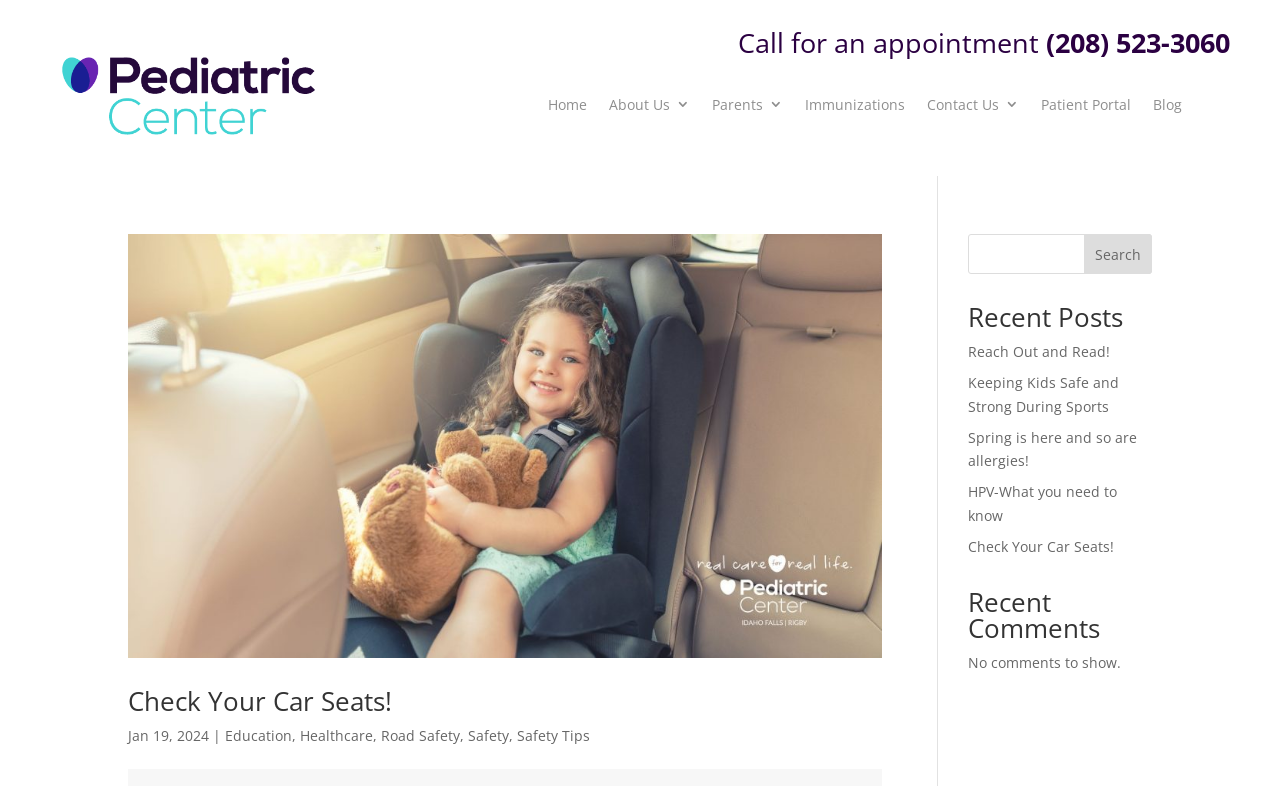Is there a search function on the webpage?
Look at the image and answer the question using a single word or phrase.

Yes